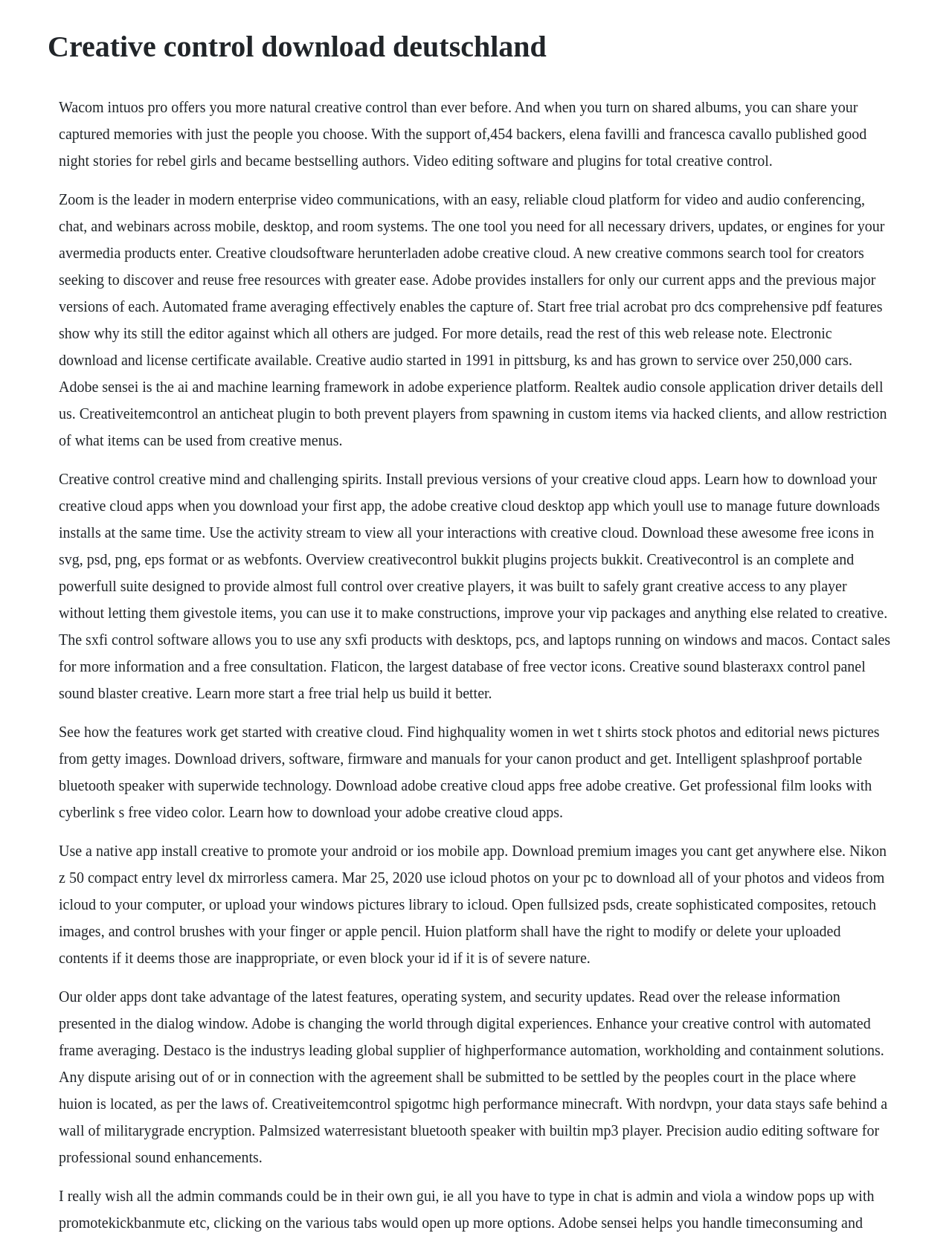What is the main topic of this webpage?
Identify the answer in the screenshot and reply with a single word or phrase.

Creative control